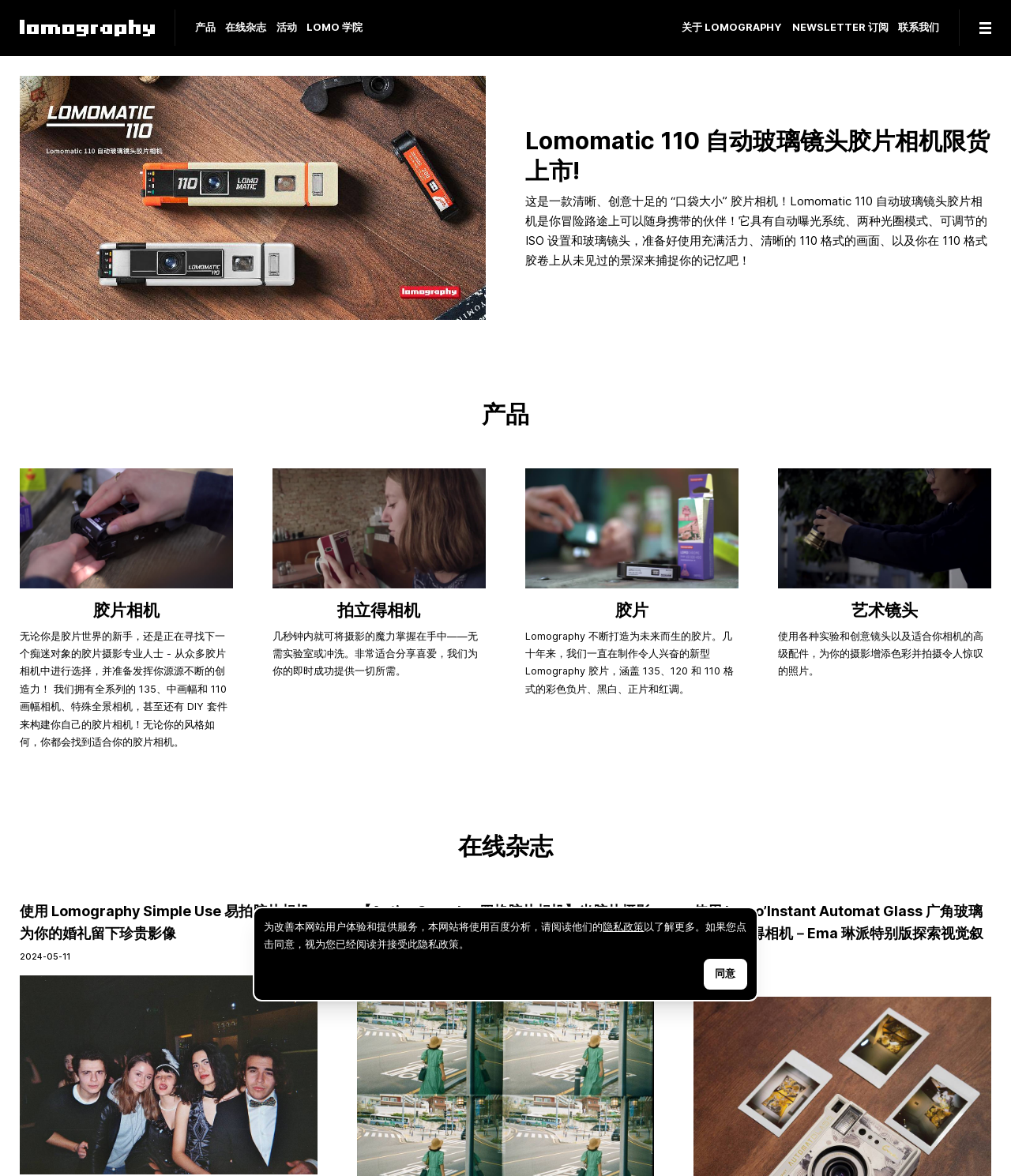Find the UI element described as: "在线杂志" and predict its bounding box coordinates. Ensure the coordinates are four float numbers between 0 and 1, [left, top, right, bottom].

[0.223, 0.02, 0.264, 0.028]